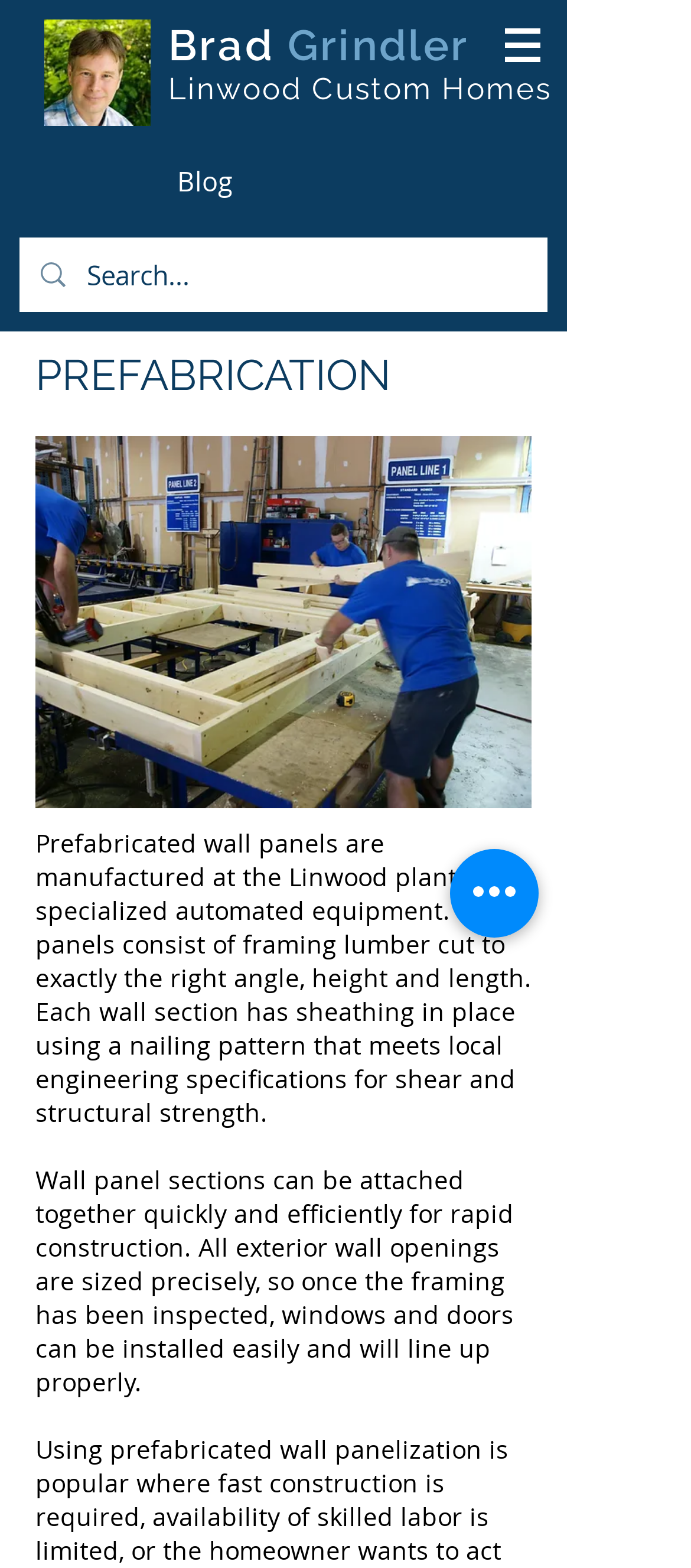Please analyze the image and give a detailed answer to the question:
What is the company name associated with Brad Grindler?

The heading next to the image of Brad Grindler mentions 'Linwood Custom Homes', which implies that Brad Grindler is associated with this company.